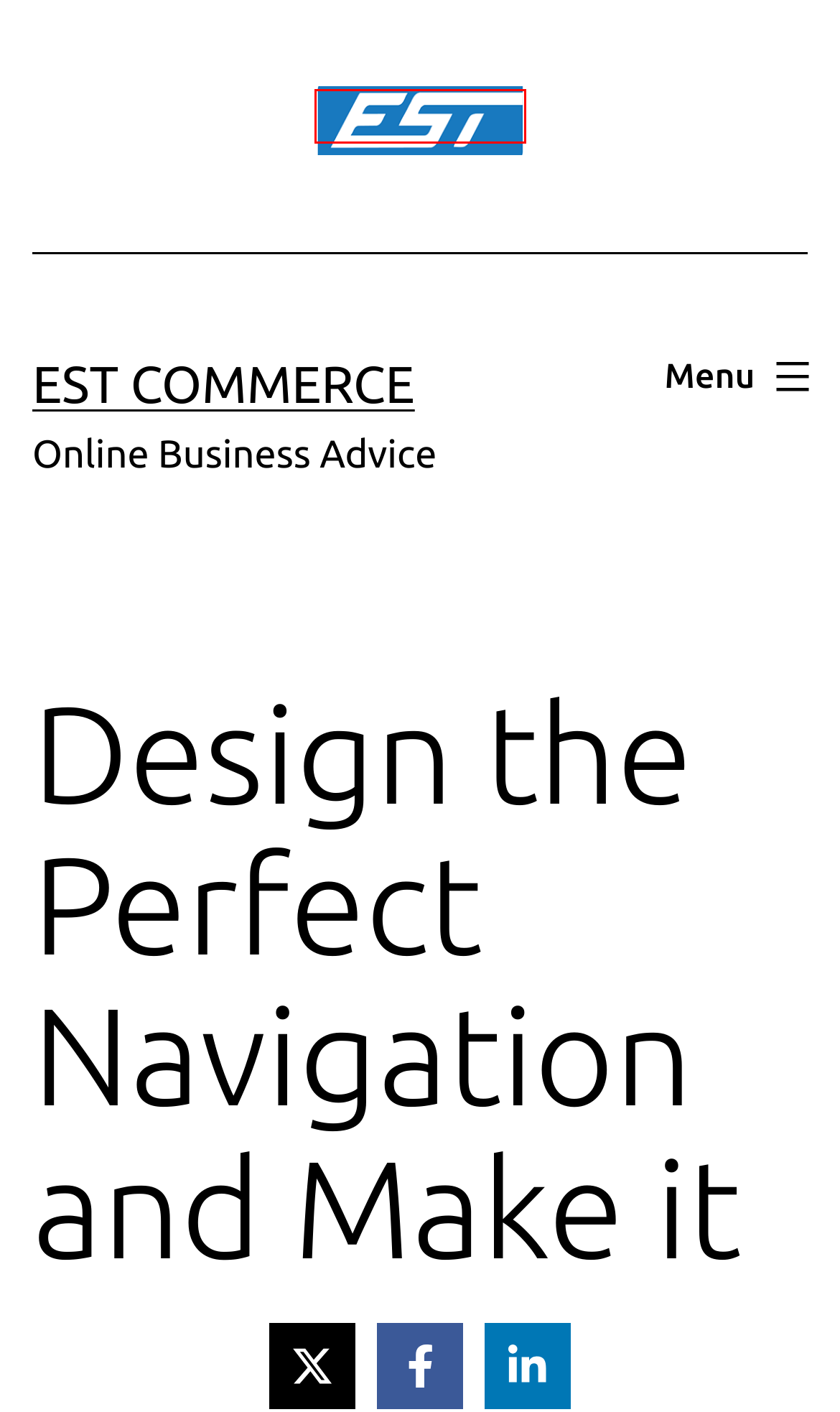Assess the screenshot of a webpage with a red bounding box and determine which webpage description most accurately matches the new page after clicking the element within the red box. Here are the options:
A. EST Commerce – Online Business Advice
B. Web Design – EST Commerce
C. A Step By Step Guide To Choosing, Installing And Benefitting From A Commercial Lift – EST Commerce
D. News – EST Commerce
E. How To Recognise The Warning Signs That An Employee Has A Drug Addiction – EST Commerce
F. Business Advice – EST Commerce
G. Easy Ways to Get that Creativity Spark Back – EST Commerce
H. Digital Marketing – EST Commerce

A